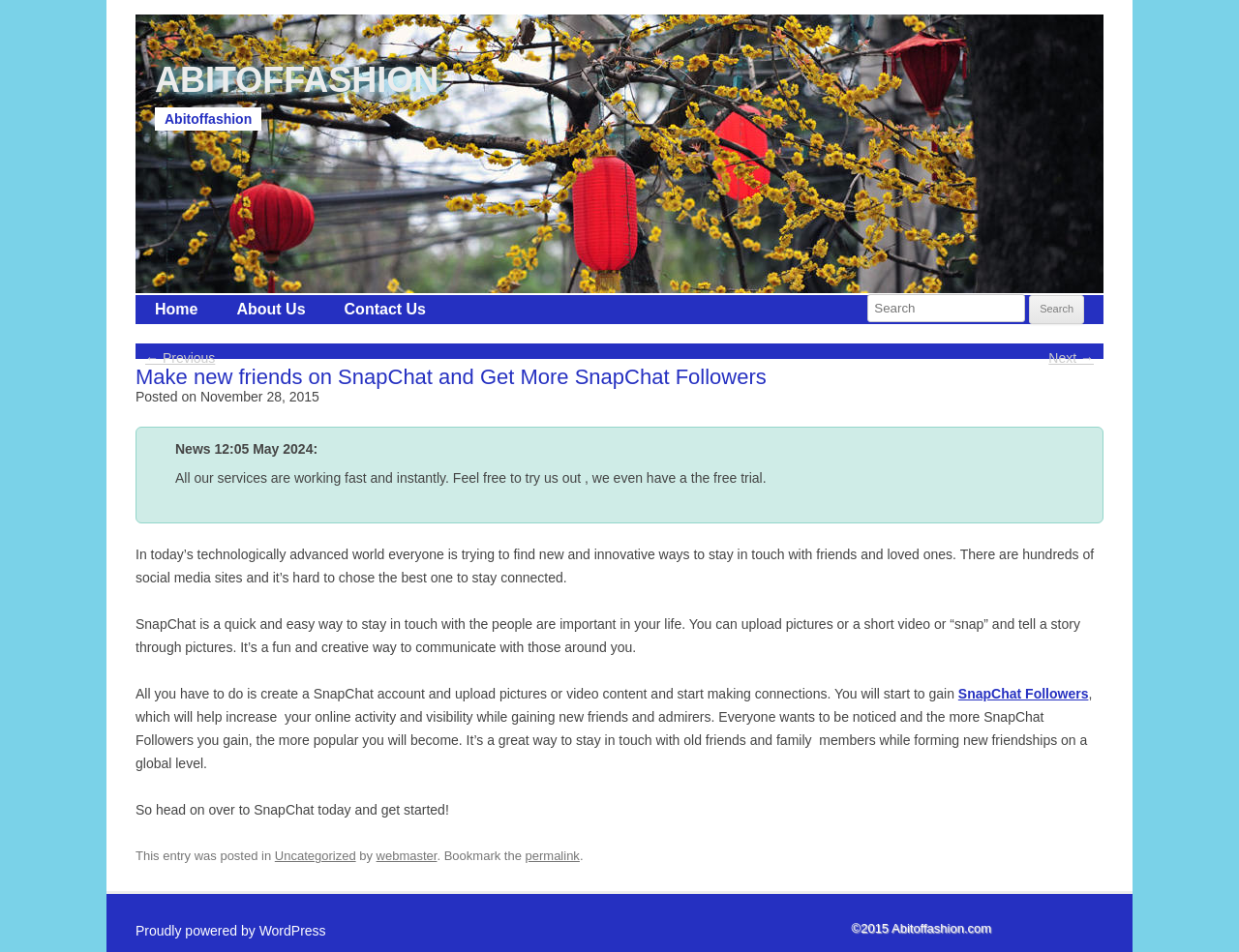Determine the bounding box coordinates of the clickable element necessary to fulfill the instruction: "Read the article". Provide the coordinates as four float numbers within the 0 to 1 range, i.e., [left, top, right, bottom].

[0.109, 0.377, 0.891, 0.912]